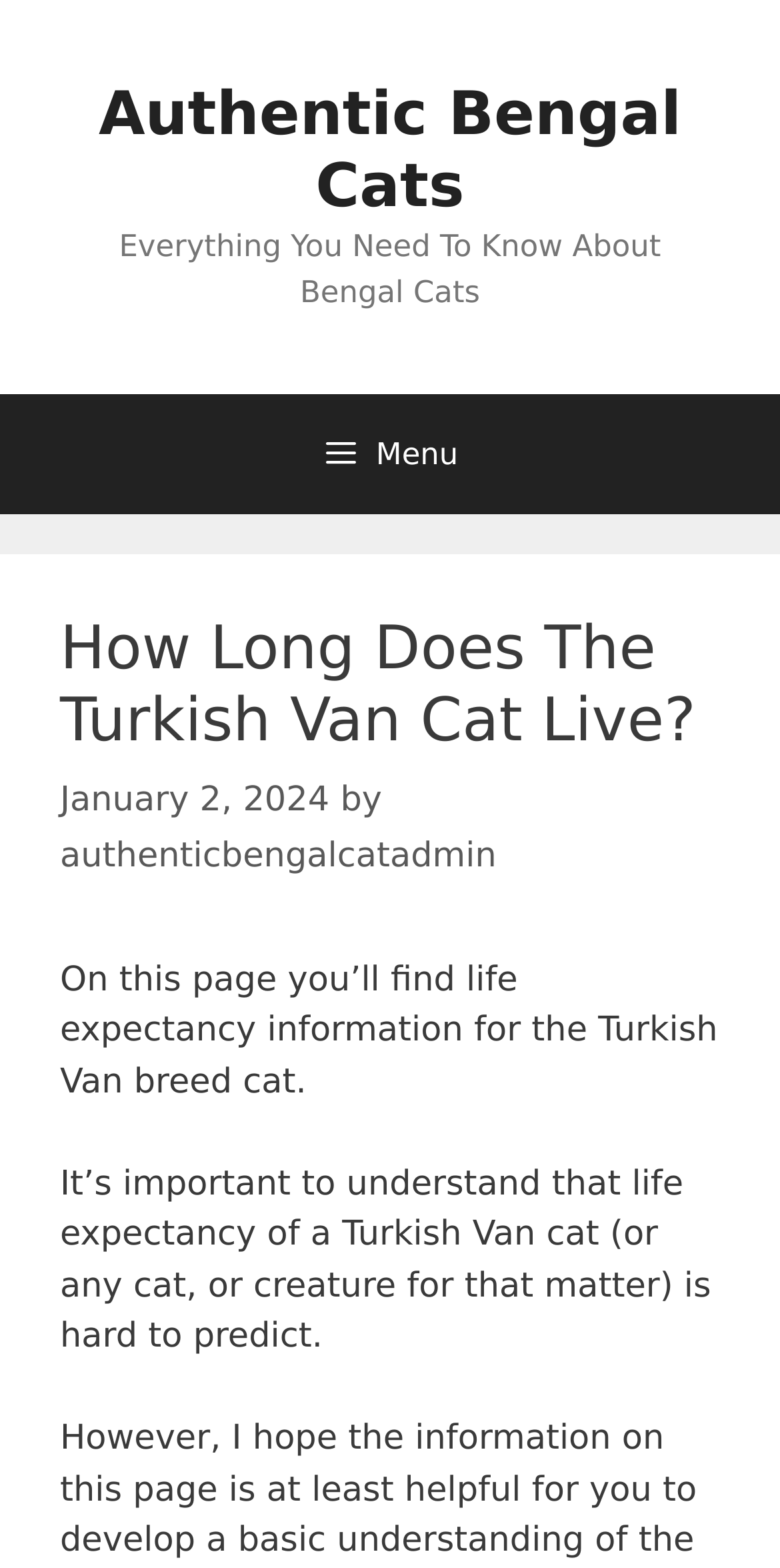Please provide a comprehensive response to the question below by analyzing the image: 
What is the purpose of the webpage?

I found the purpose of the webpage by reading the static text element in the content section, which states 'On this page you’ll find life expectancy information for the Turkish Van breed cat.' This suggests that the webpage is intended to provide information about the life expectancy of Turkish Van cats.